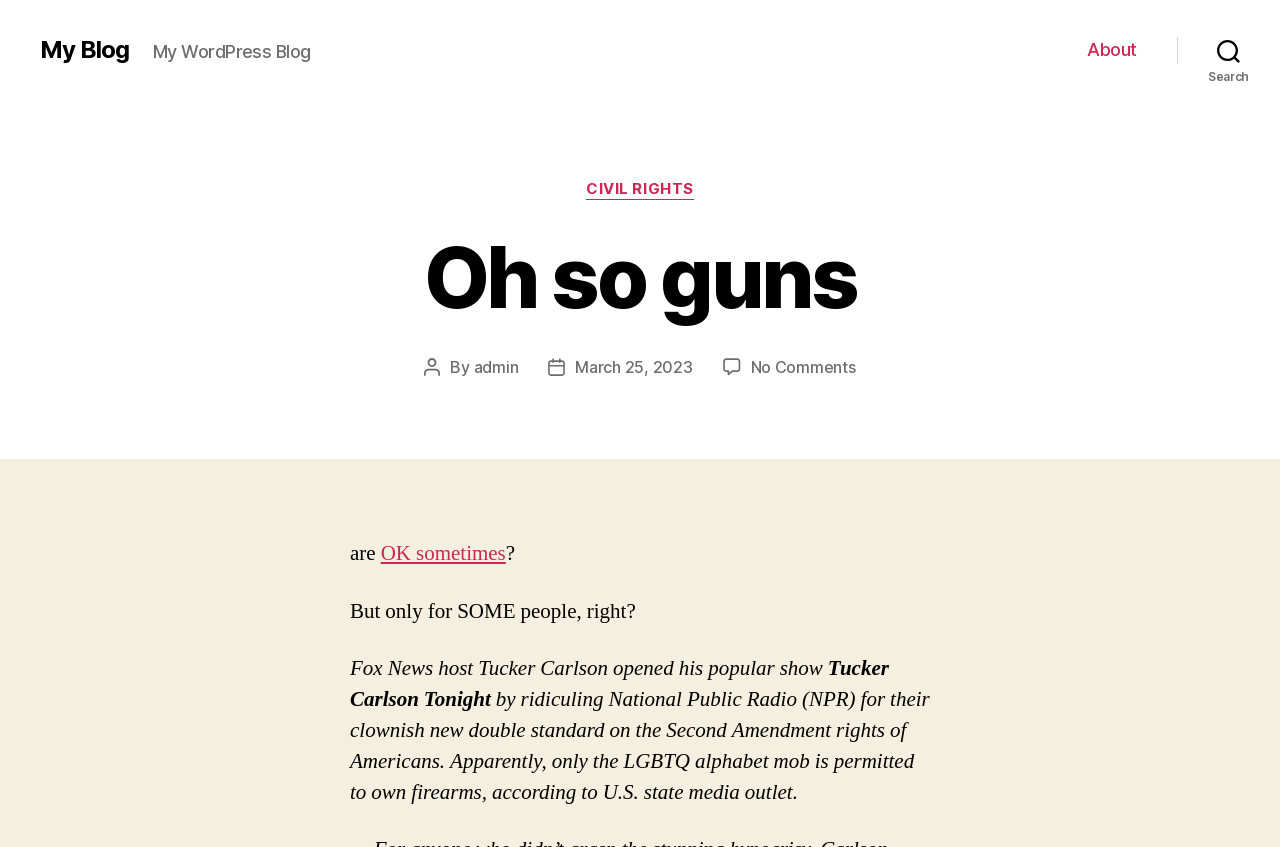Based on the description "admin", find the bounding box of the specified UI element.

[0.37, 0.422, 0.405, 0.446]